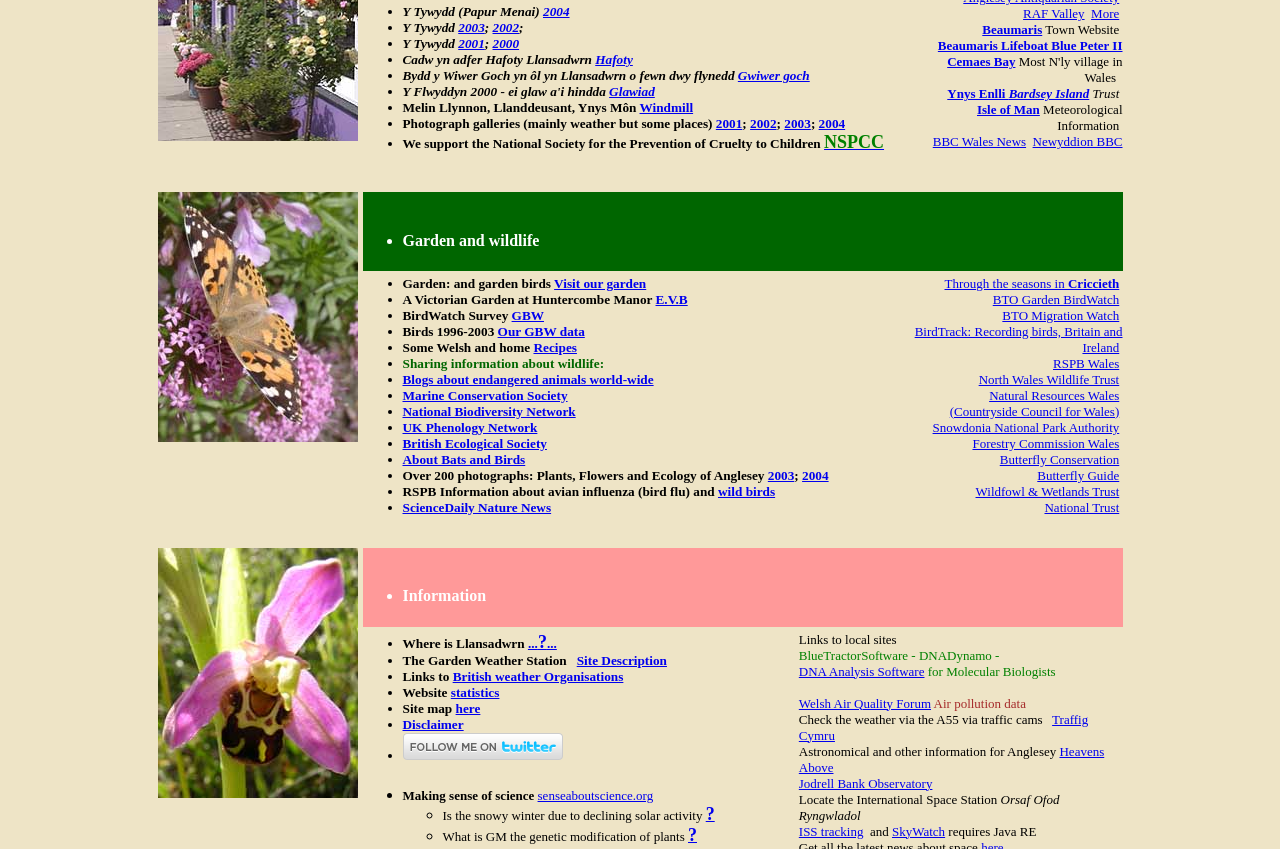Pinpoint the bounding box coordinates for the area that should be clicked to perform the following instruction: "Learn about archery instruction and clinics".

None